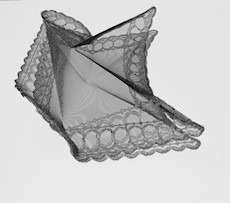Provide an in-depth description of all elements within the image.

This image showcases a delicate, sculptural piece that appears to be crafted from lace or a similar textile material. The intricate patterns and textures highlight a blend of traditional craftsmanship with contemporary design elements. The piece seems to be formed in a way that gives it a three-dimensional quality, emphasizing folds and layers that add depth and complexity. 

As part of an exhibition titled "IMAGES SELECTED FOR SAIKI," this artwork reflects the innovative use of textiles, often associated with women's work and heritage, while challenging conventional embroidery techniques. The exhibition invites viewers to appreciate unique sculptural forms that utilize unexpected industrial and non-textile materials, pushing the boundaries of traditional textile art. The display serves as a testament to creativity in textile artistry, fostering a dialogue about the role and perception of textile-based works in contemporary art.